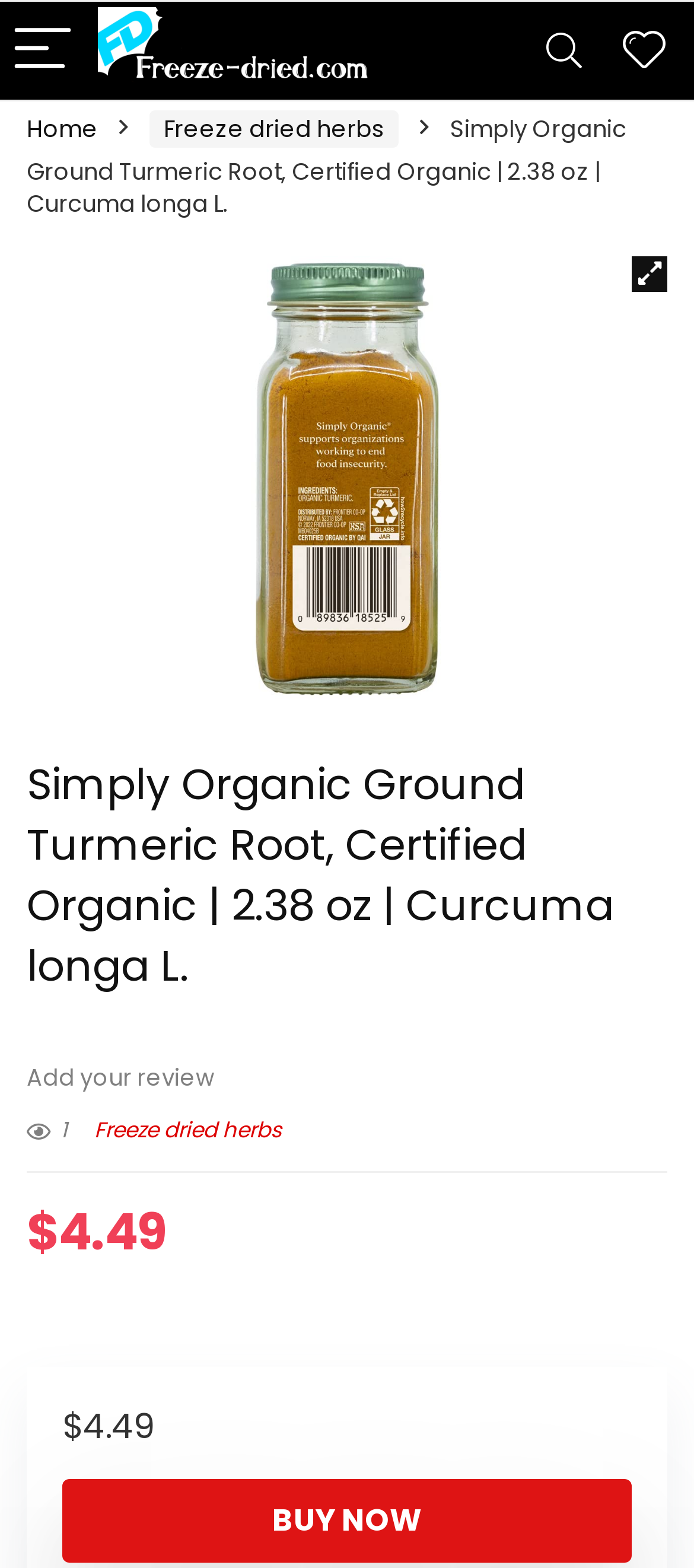What is the weight of the product?
Observe the image and answer the question with a one-word or short phrase response.

2.38 oz